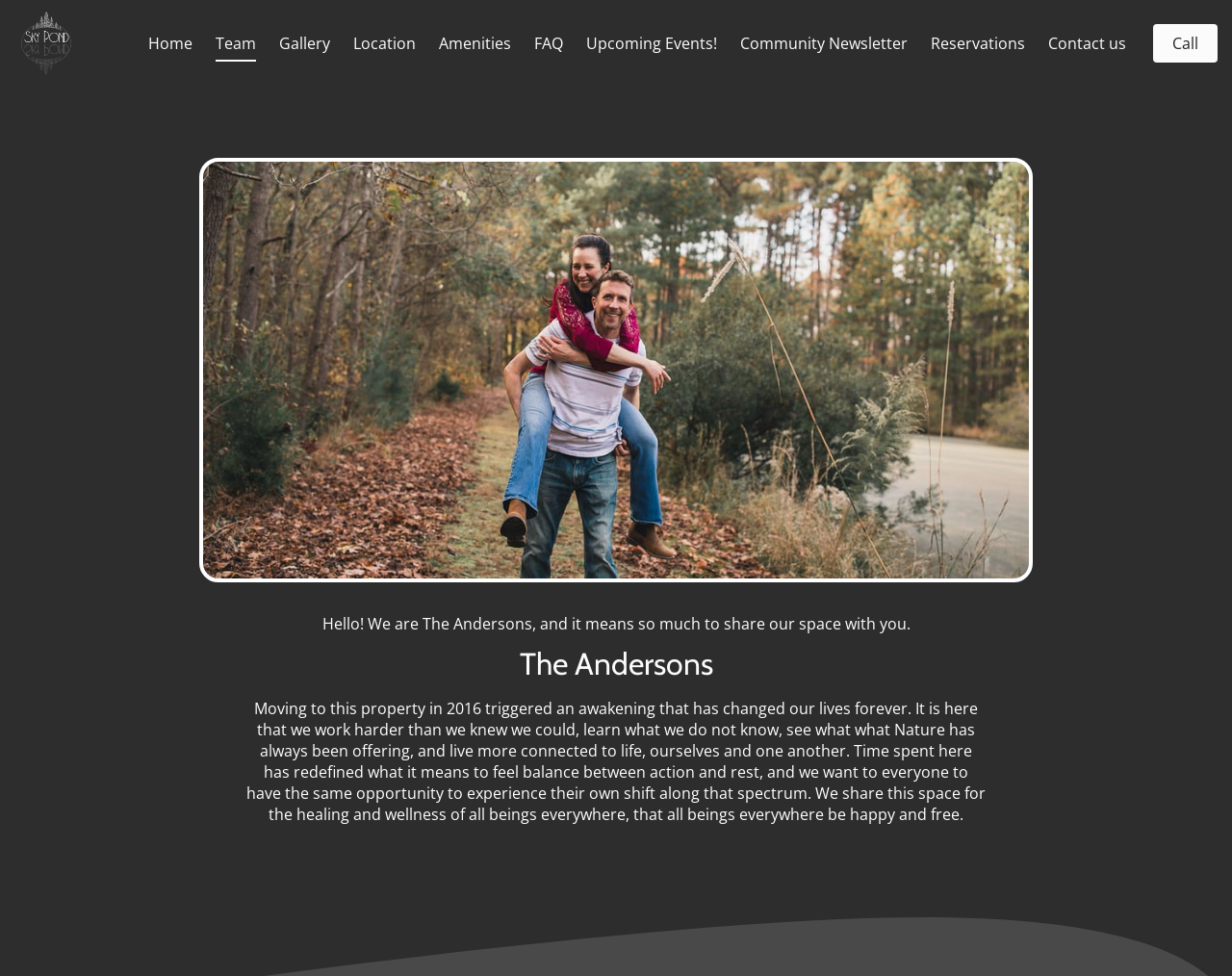Deliver a detailed narrative of the webpage's visual and textual elements.

The webpage is about the "Team - Sky Pond" and appears to be a personal introduction page. At the top left corner, there is a header section with an image and a link, likely a logo or a navigation menu. On the top right corner, there is another link with the text "Call".

Below the header section, there is a large image that takes up most of the width of the page, spanning from the left side to the right side, and covering about a third of the page's height from the top.

Underneath the image, there is a paragraph of text that introduces the authors, "The Andersons", and expresses their gratitude for sharing their space with the readers. This paragraph is followed by a heading with the same text, "The Andersons".

Below the heading, there is a longer paragraph of text that shares the authors' personal story of moving to a new property in 2016 and how it has changed their lives. The text describes their experiences of working hard, learning, and living more connected to nature and themselves. The authors express their desire to share this space with others for healing and wellness.